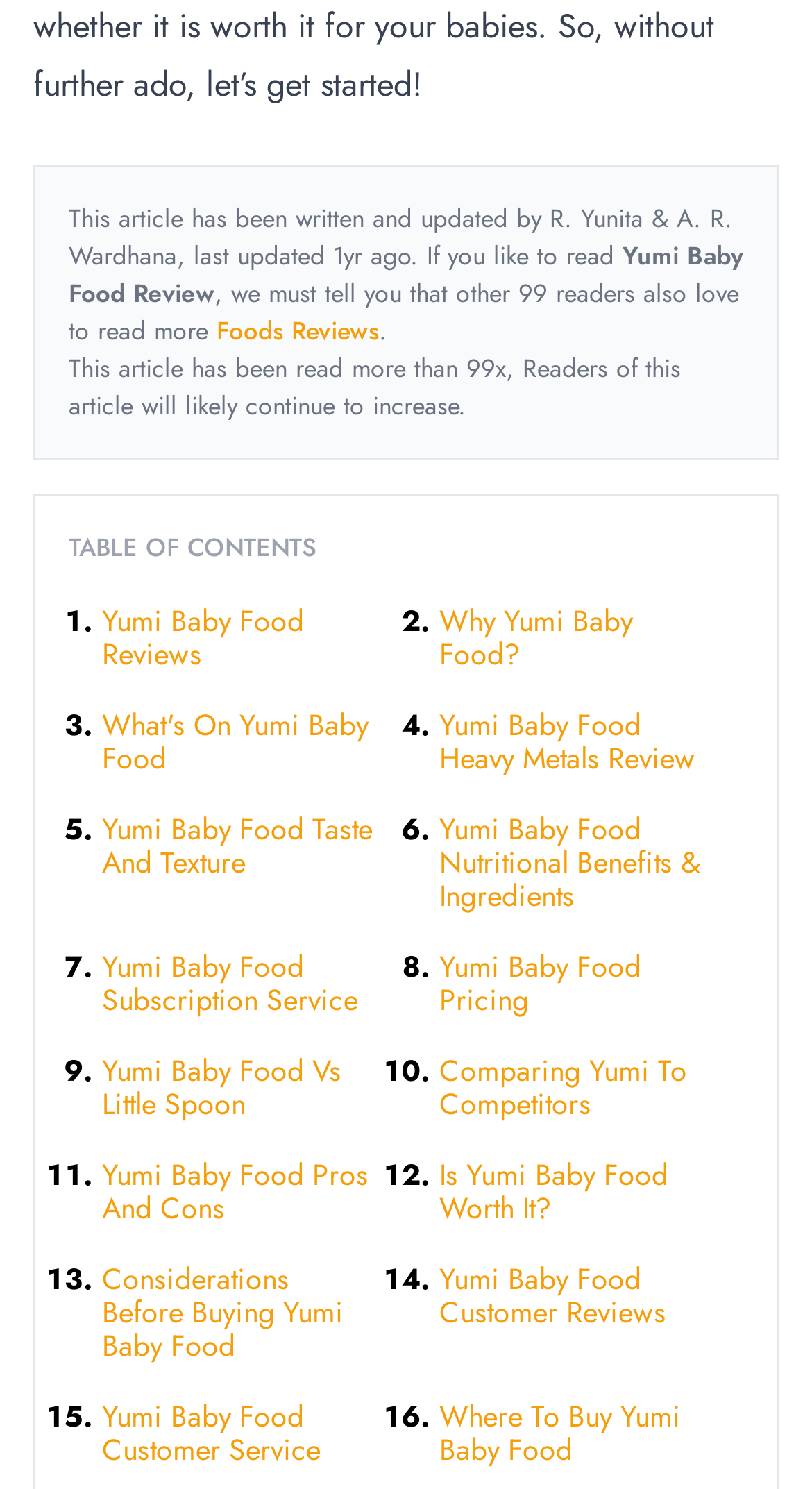Find the bounding box coordinates for the UI element whose description is: "Foods Reviews". The coordinates should be four float numbers between 0 and 1, in the format [left, top, right, bottom].

[0.267, 0.21, 0.467, 0.235]